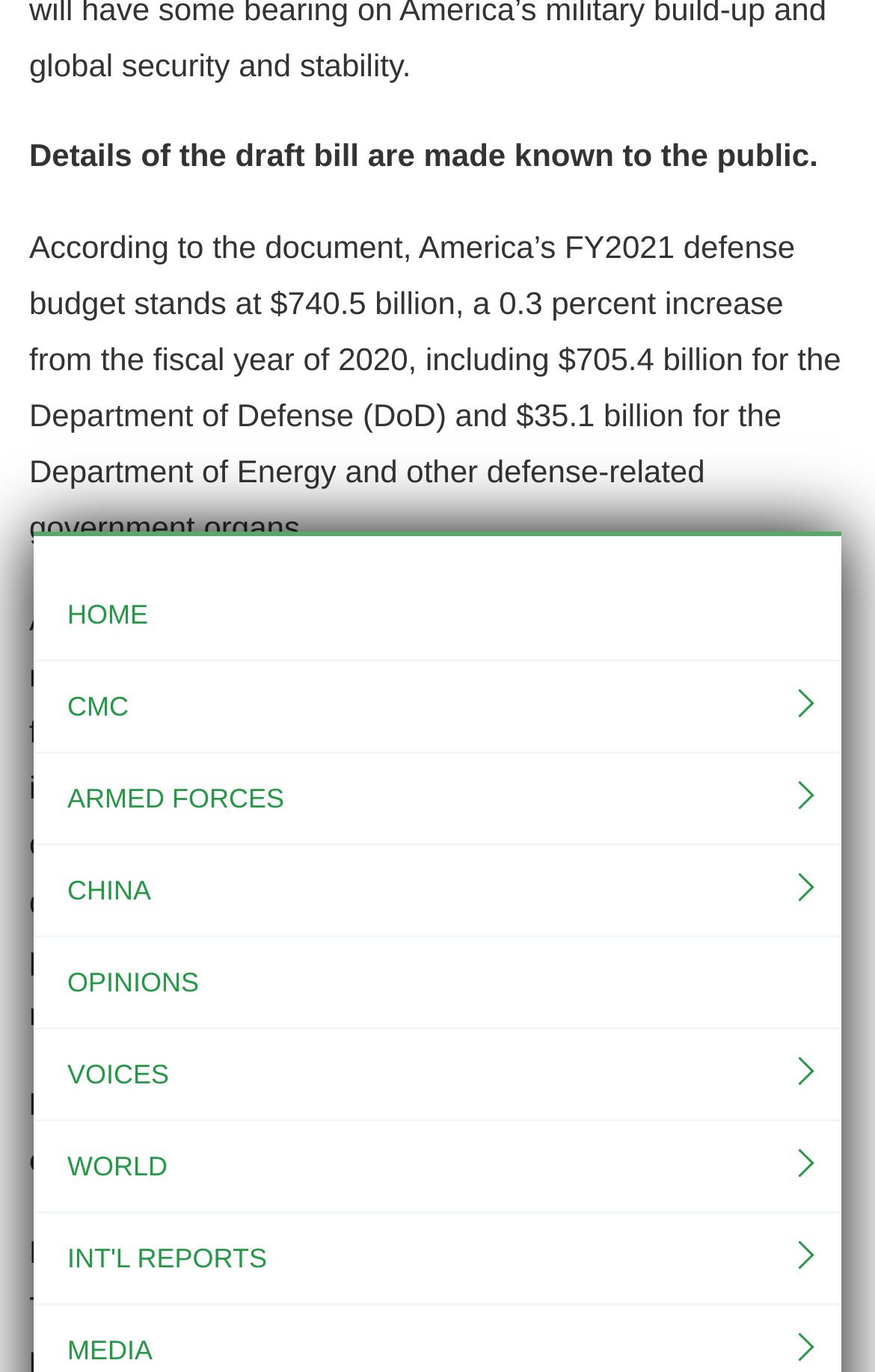Please find the bounding box coordinates (top-left x, top-left y, bottom-right x, bottom-right y) in the screenshot for the UI element described as follows: INT'L REPORTS

[0.038, 0.906, 0.331, 0.929]